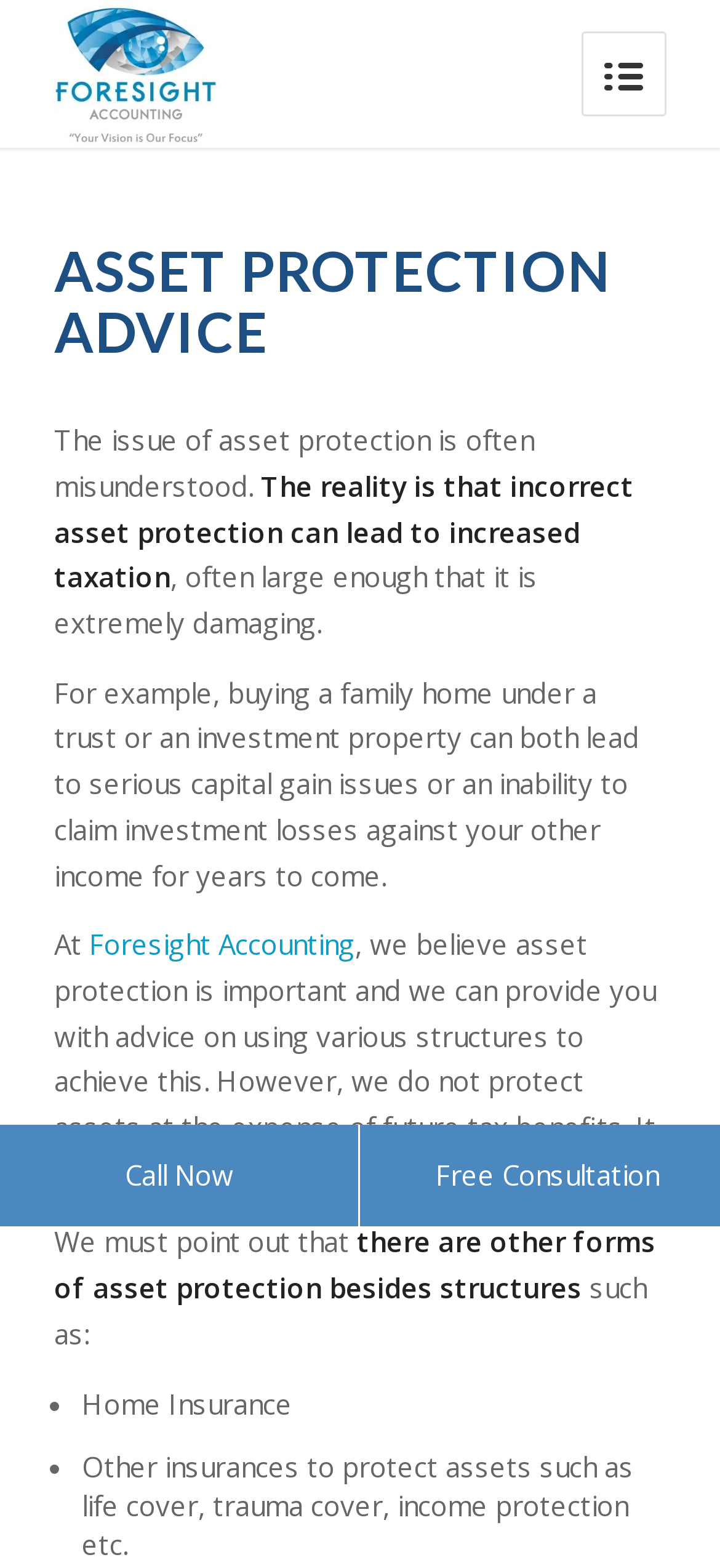What is mentioned as a potential issue with buying a family home under a trust?
Use the information from the screenshot to give a comprehensive response to the question.

According to the text, buying a family home under a trust or an investment property can lead to serious capital gain issues, which is mentioned as a potential problem with incorrect asset protection.